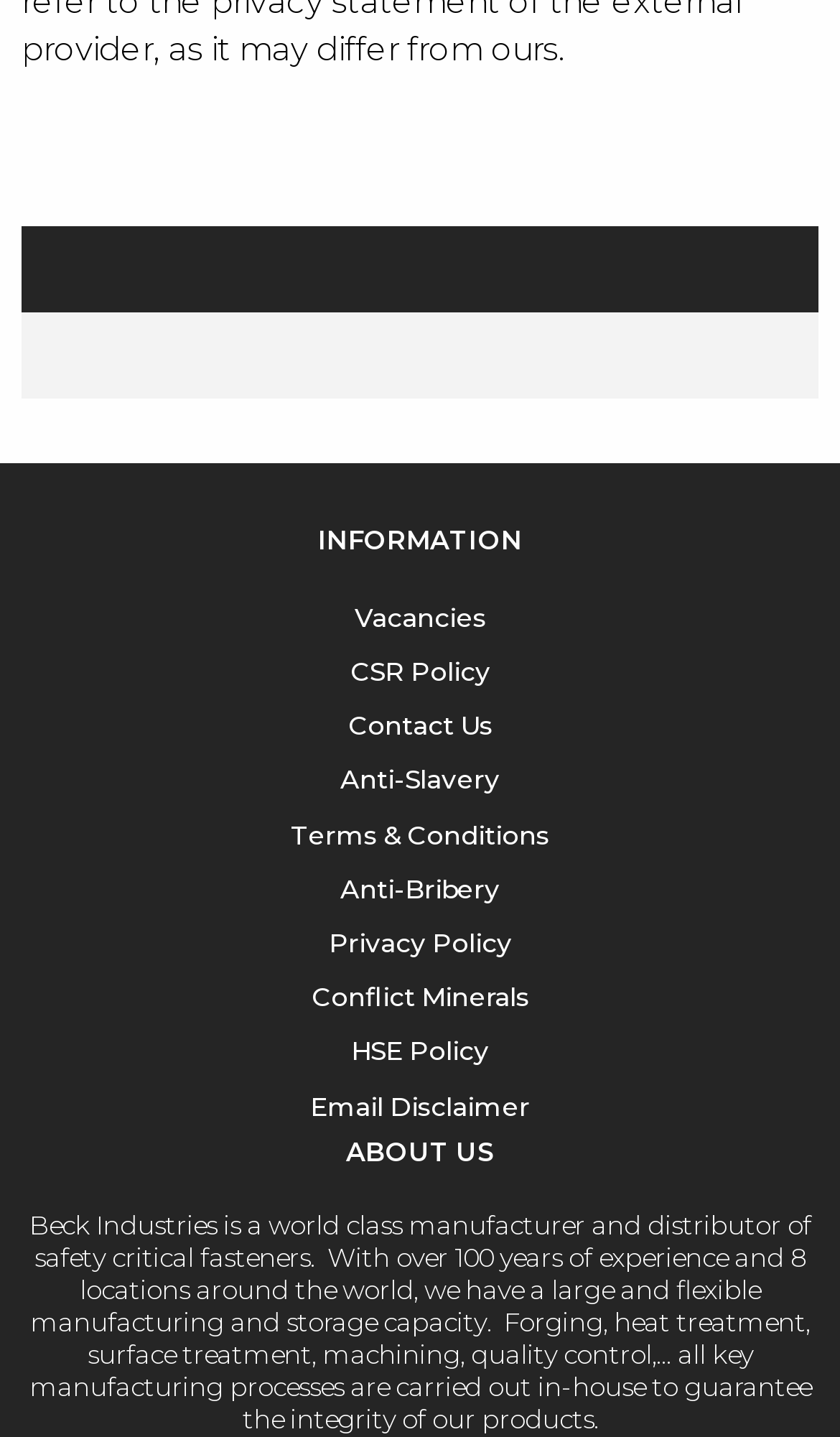Select the bounding box coordinates of the element I need to click to carry out the following instruction: "View CSR Policy".

[0.417, 0.456, 0.583, 0.478]